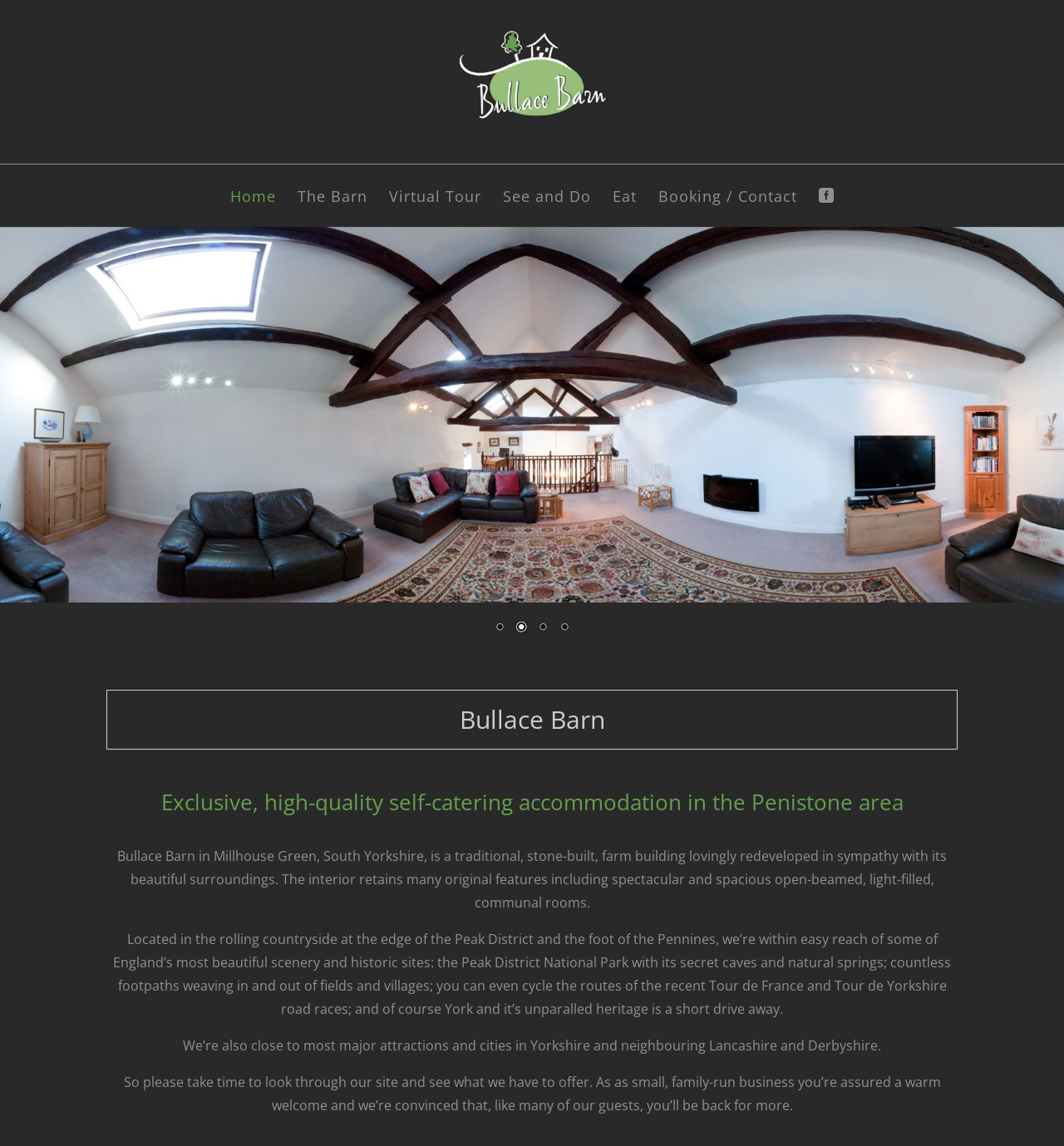Find the bounding box of the element with the following description: "Booking / Contact". The coordinates must be four float numbers between 0 and 1, formatted as [left, top, right, bottom].

[0.618, 0.166, 0.749, 0.198]